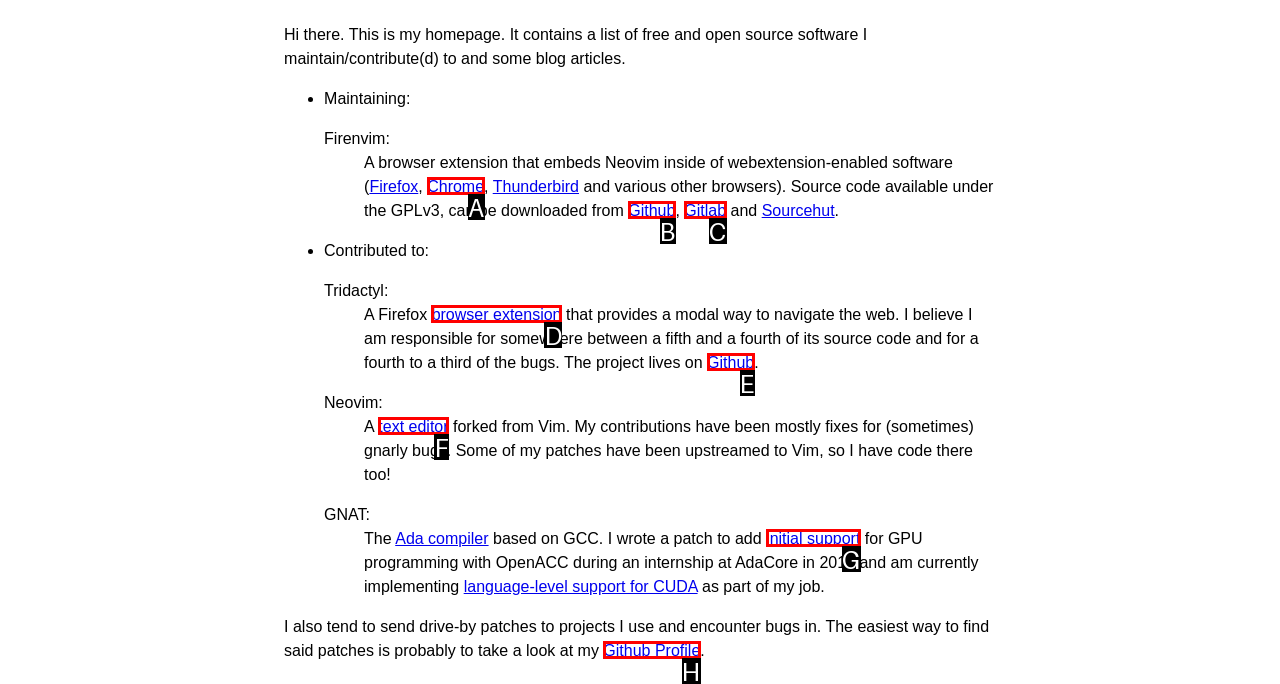Which HTML element should be clicked to complete the following task: Check out Tridactyl?
Answer with the letter corresponding to the correct choice.

D